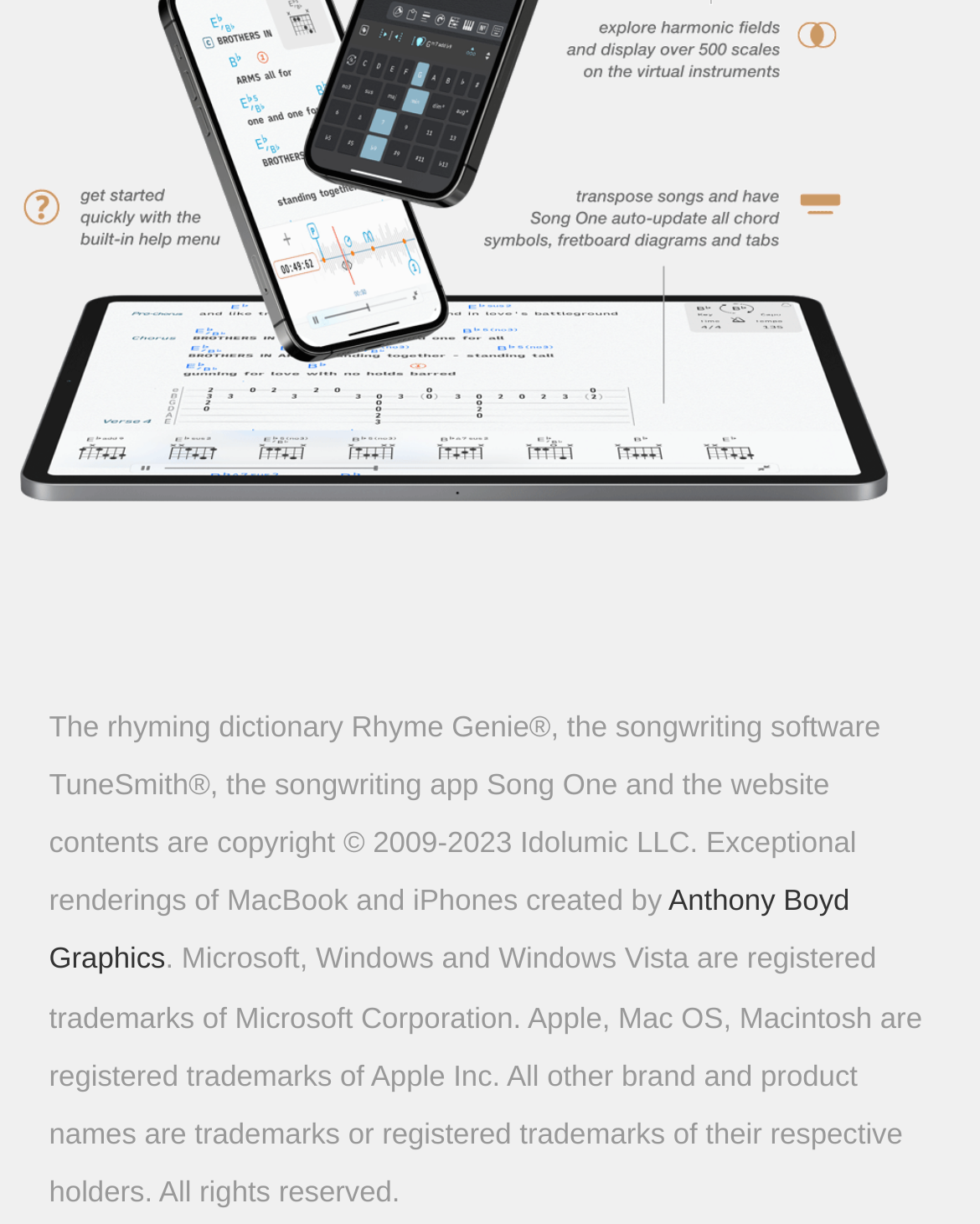Determine the bounding box for the UI element described here: "parent_node: Message".

None